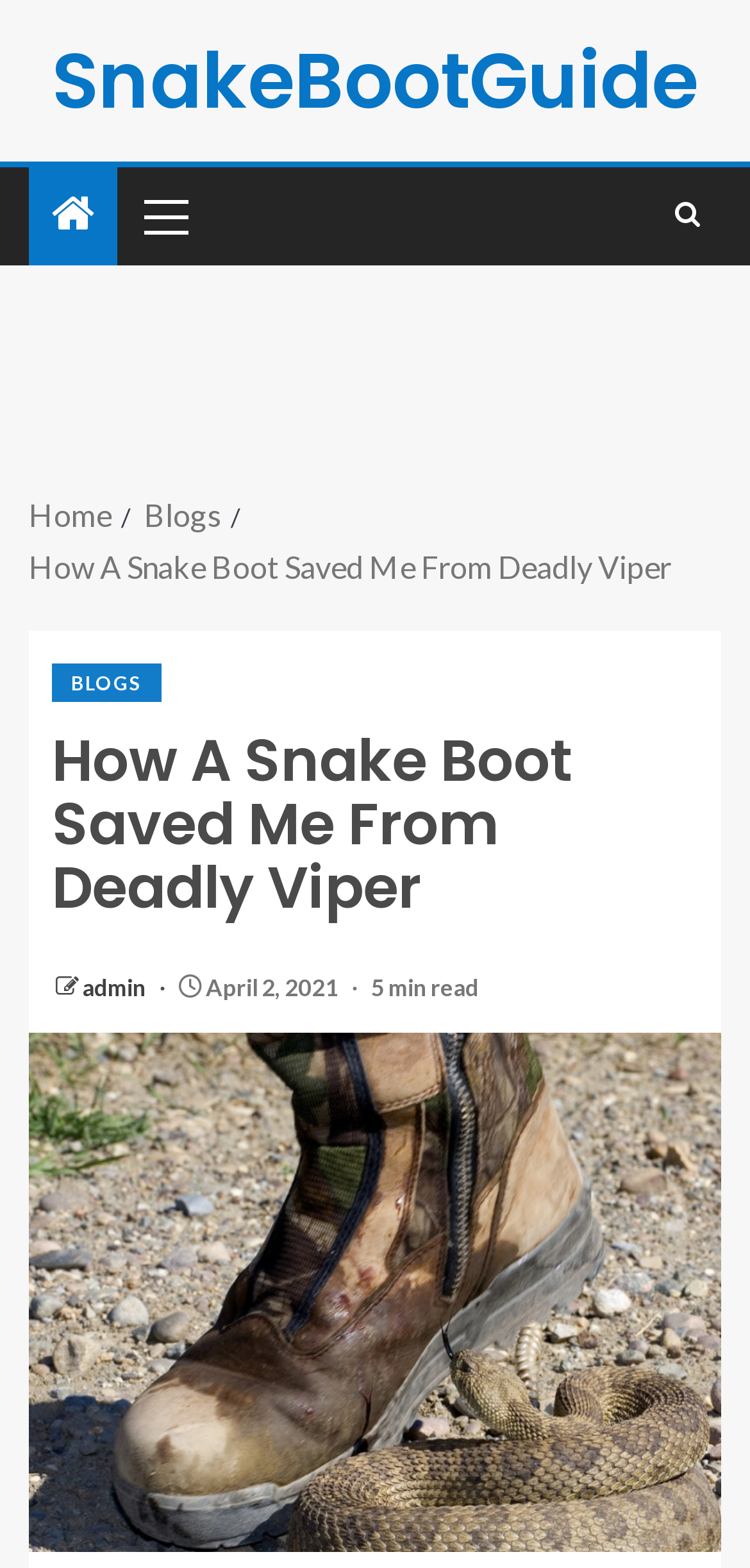Could you find the bounding box coordinates of the clickable area to complete this instruction: "view the Hero-Snake-boots-Photo"?

[0.038, 0.658, 0.962, 0.989]